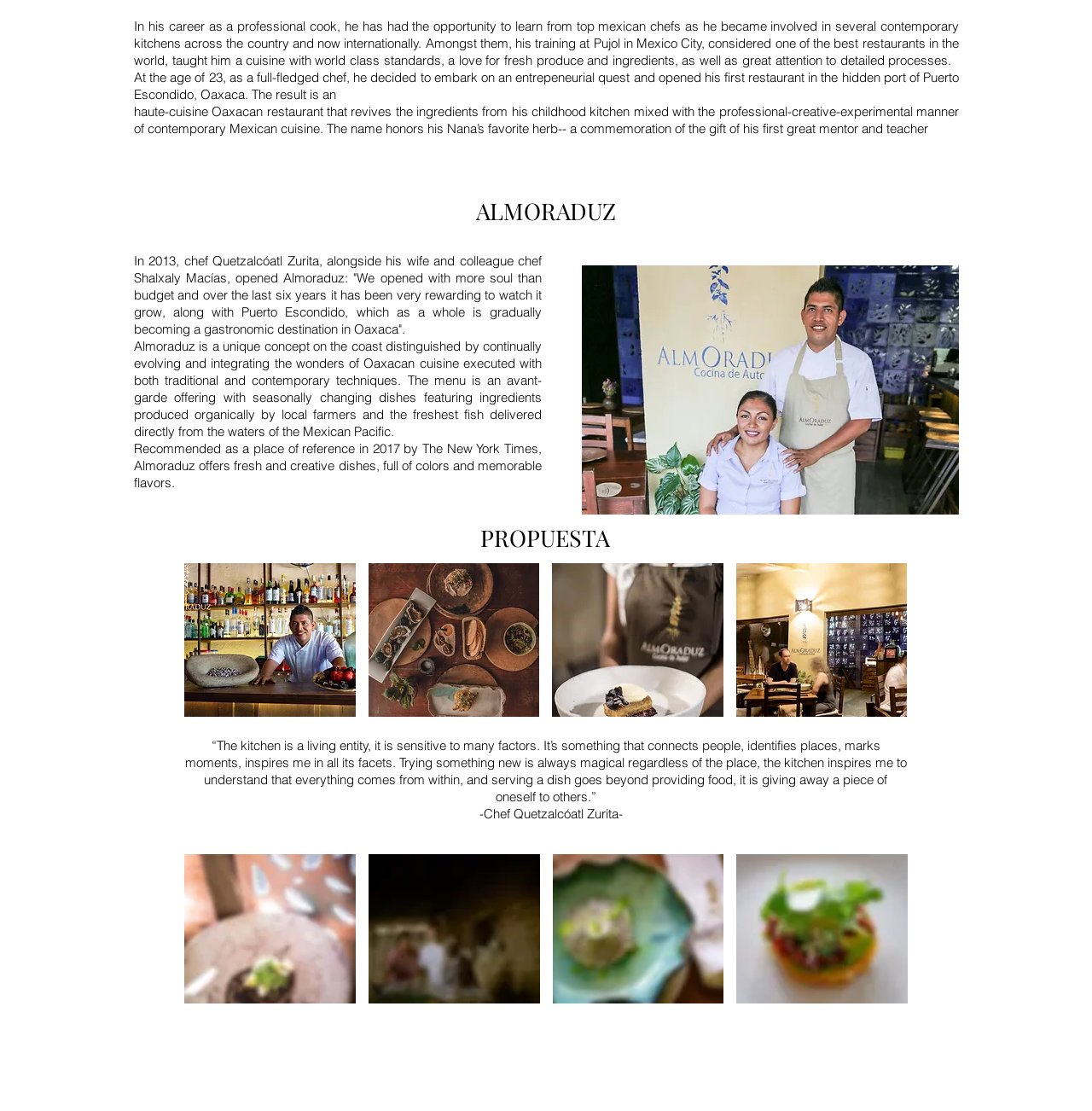Utilize the details in the image to give a detailed response to the question: What is the name of the publication that recommended Almoraduz?

The name of the publication that recommended Almoraduz is The New York Times, which is mentioned in the text 'Recommended as a place of reference in 2017 by The New York Times, Almoraduz offers fresh and creative dishes, full of colors and memorable flavors'.